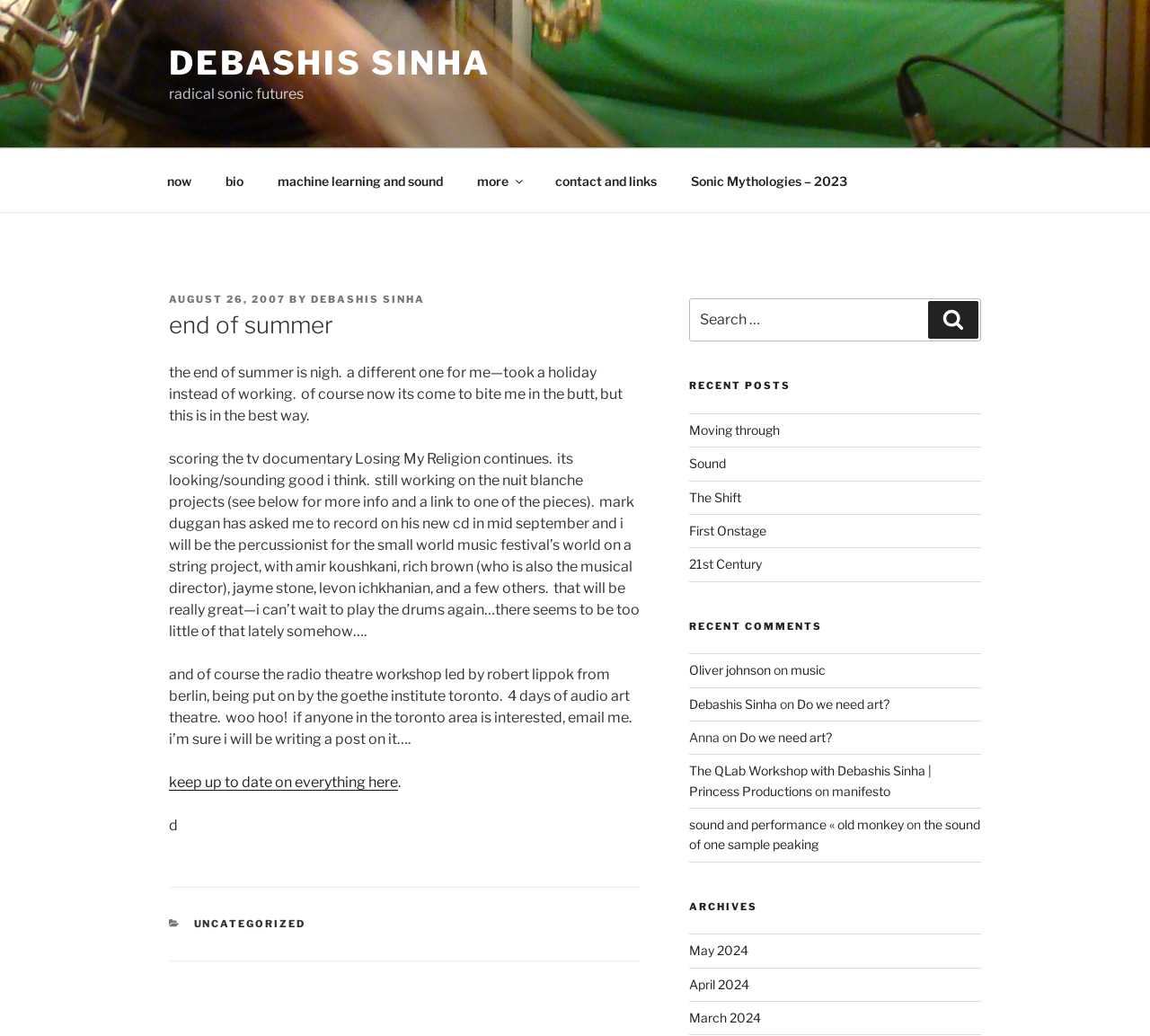What is the title of the current post?
Please describe in detail the information shown in the image to answer the question.

The title of the current post can be found in the article section, where it is written as 'end of summer'.